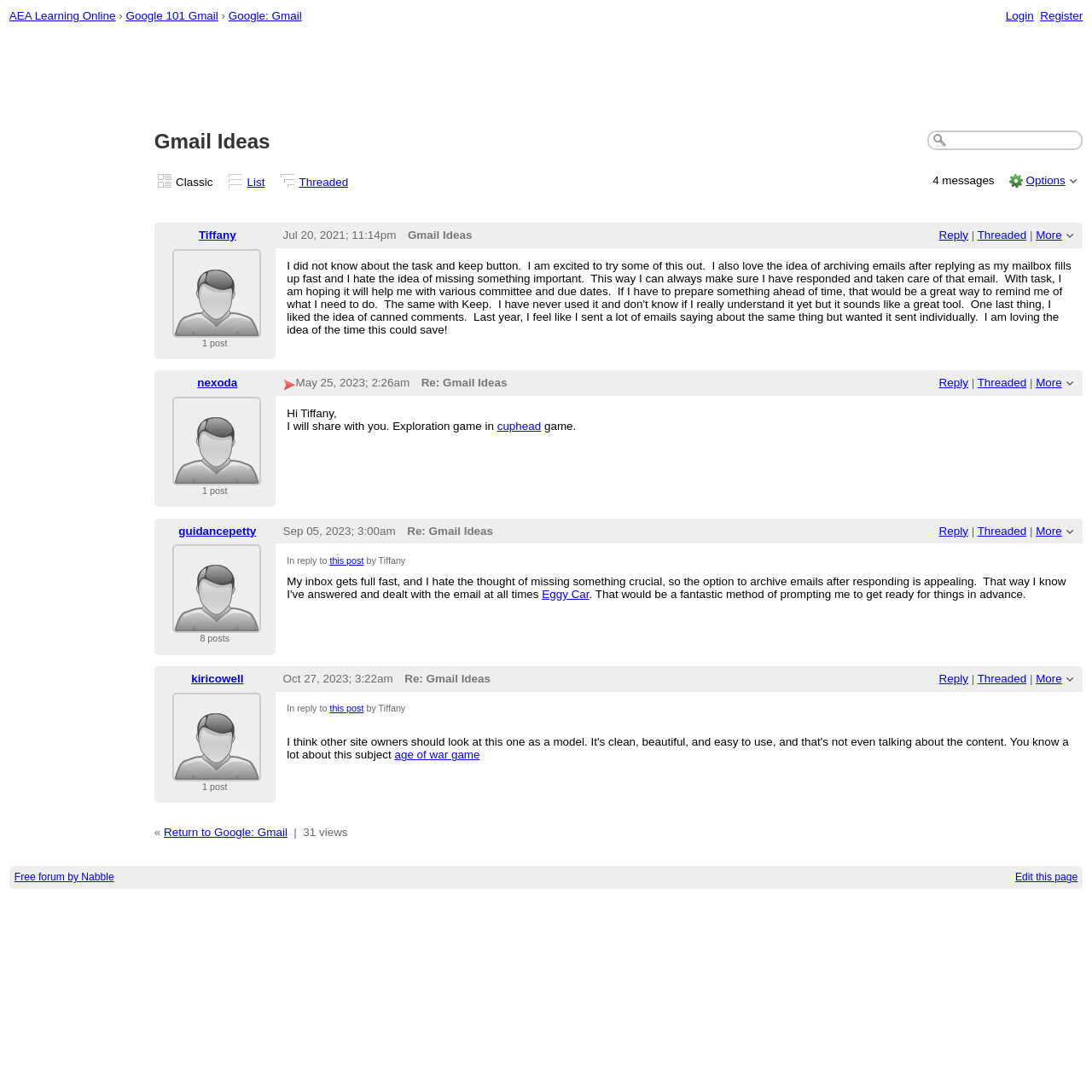Determine the coordinates of the bounding box that should be clicked to complete the instruction: "Reply to the post by Tiffany". The coordinates should be represented by four float numbers between 0 and 1: [left, top, right, bottom].

[0.86, 0.209, 0.887, 0.221]